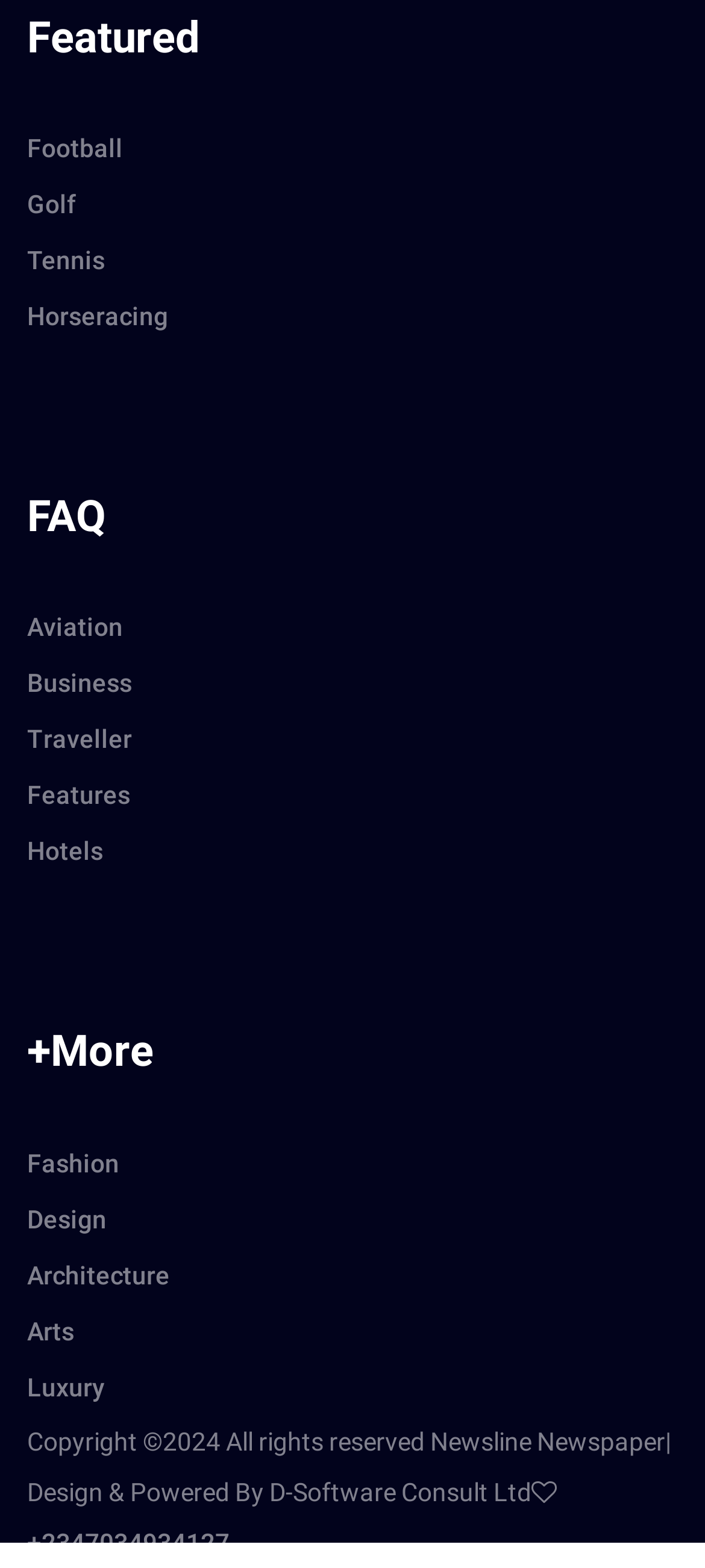Identify the bounding box coordinates of the section to be clicked to complete the task described by the following instruction: "Check out Luxury". The coordinates should be four float numbers between 0 and 1, formatted as [left, top, right, bottom].

[0.038, 0.867, 0.962, 0.903]